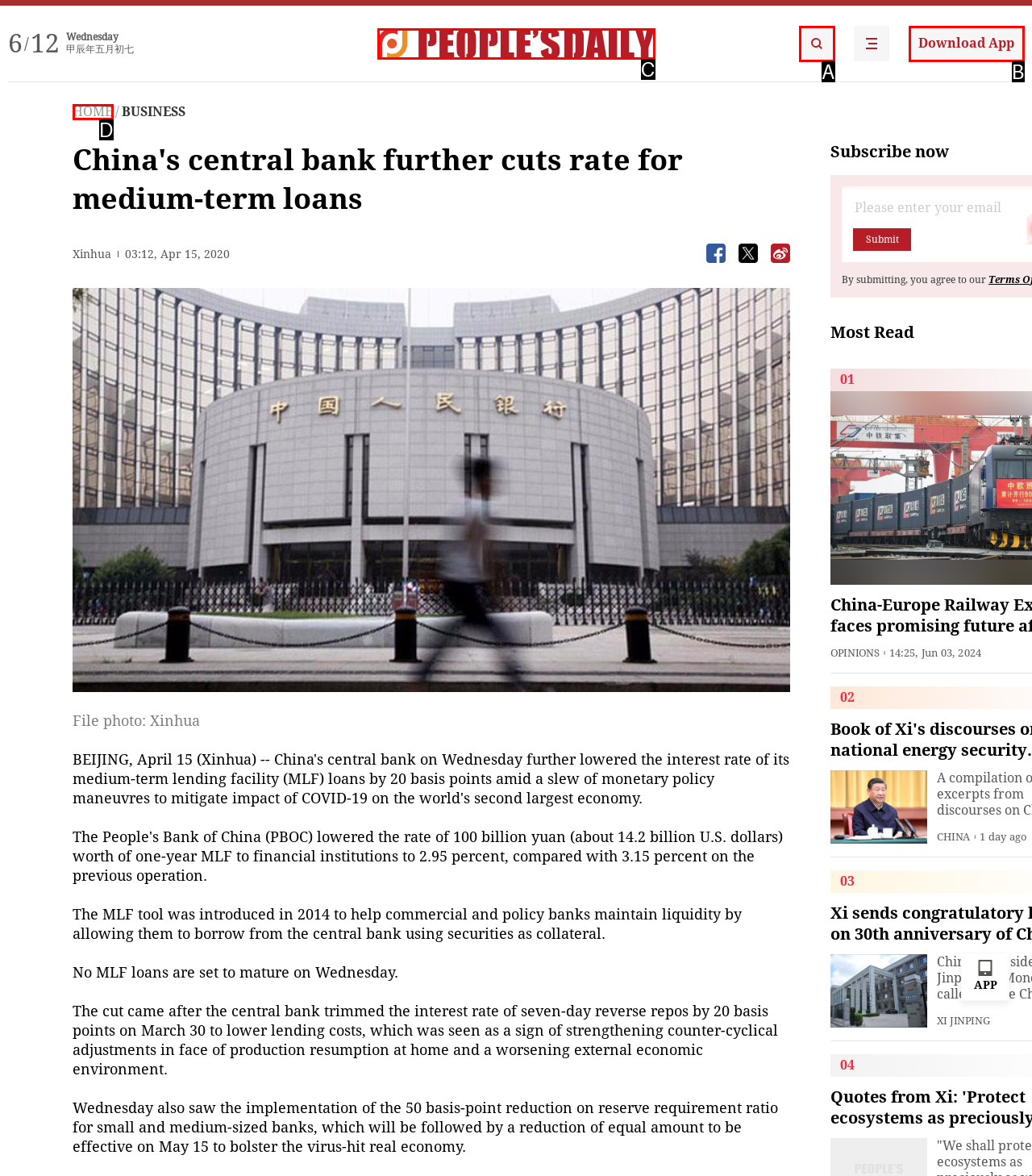Using the given description: Download App, identify the HTML element that corresponds best. Answer with the letter of the correct option from the available choices.

B